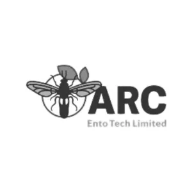Describe all the important aspects and details of the image.

The image features the logo of ARC Ento Tech Limited, a company focused on innovative solutions in entomology and sustainable agriculture. The logo prominently displays the acronym "ARC" alongside a stylized illustration of an insect, emphasizing the company’s connection to entomological research and development. This design reflects their commitment to advancing technology in the field of insect science, promoting sustainable practices. The overall aesthetic is modern and clean, conveying professionalism and a forward-thinking approach within the agricultural sector.